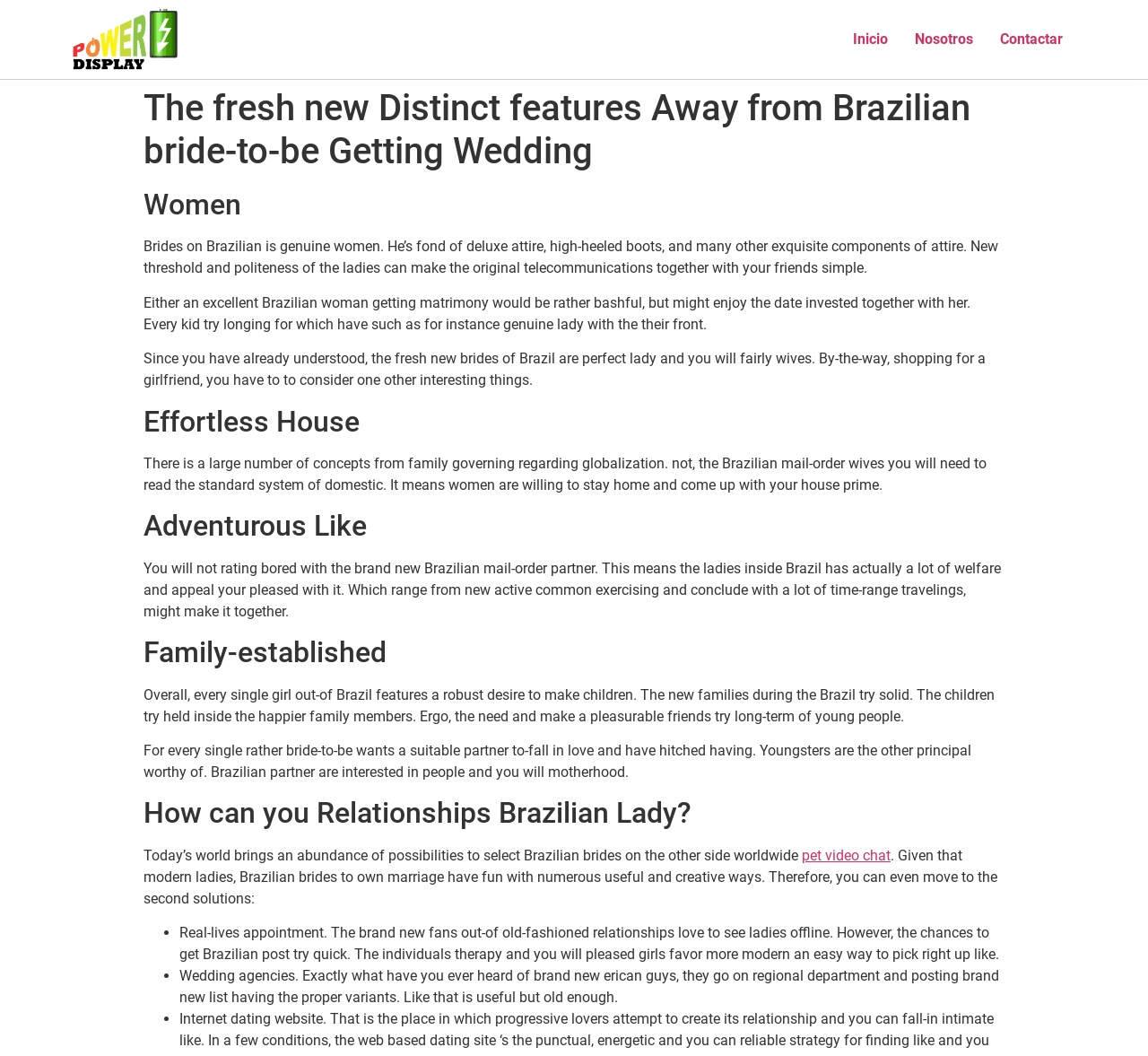Summarize the webpage in an elaborate manner.

This webpage appears to be a blog or article about Brazilian brides and marriage. At the top, there are four links: an empty link, "Inicio", "Nosotros", and "Contactar", which are likely navigation links. Below these links, there is a large header that reads "The fresh new Distinct features Away from Brazilian bride-to-be Getting Wedding". 

The main content of the page is divided into several sections, each with a heading. The first section is about the characteristics of Brazilian women, describing them as genuine, fond of luxury attire, and polite. The next section is about how Brazilian women are perfect ladies and wives. 

Following this, there are sections about the benefits of marrying a Brazilian woman, including their willingness to stay at home and create a comfortable household, their adventurous nature, and their strong desire to create a family. 

The final section is about how to date Brazilian women, mentioning the abundance of opportunities to meet them worldwide. There is a link to a "pet video chat" and a list of ways to meet Brazilian brides, including real-life meetings and wedding agencies.